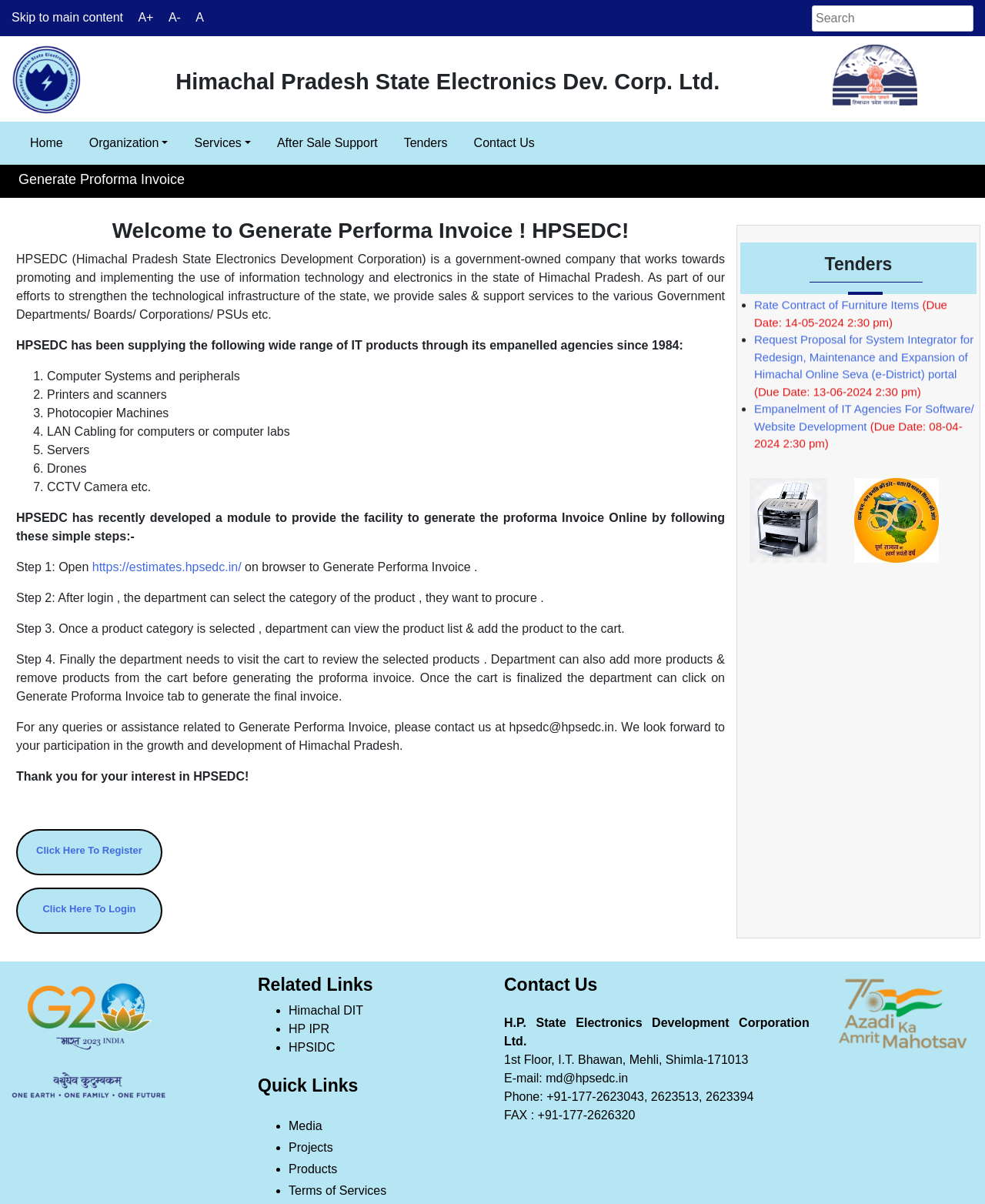Identify the bounding box coordinates for the UI element described as follows: Rate Contract of Furniture Items. Use the format (top-left x, top-left y, bottom-right x, bottom-right y) and ensure all values are floating point numbers between 0 and 1.

[0.766, 0.284, 0.933, 0.294]